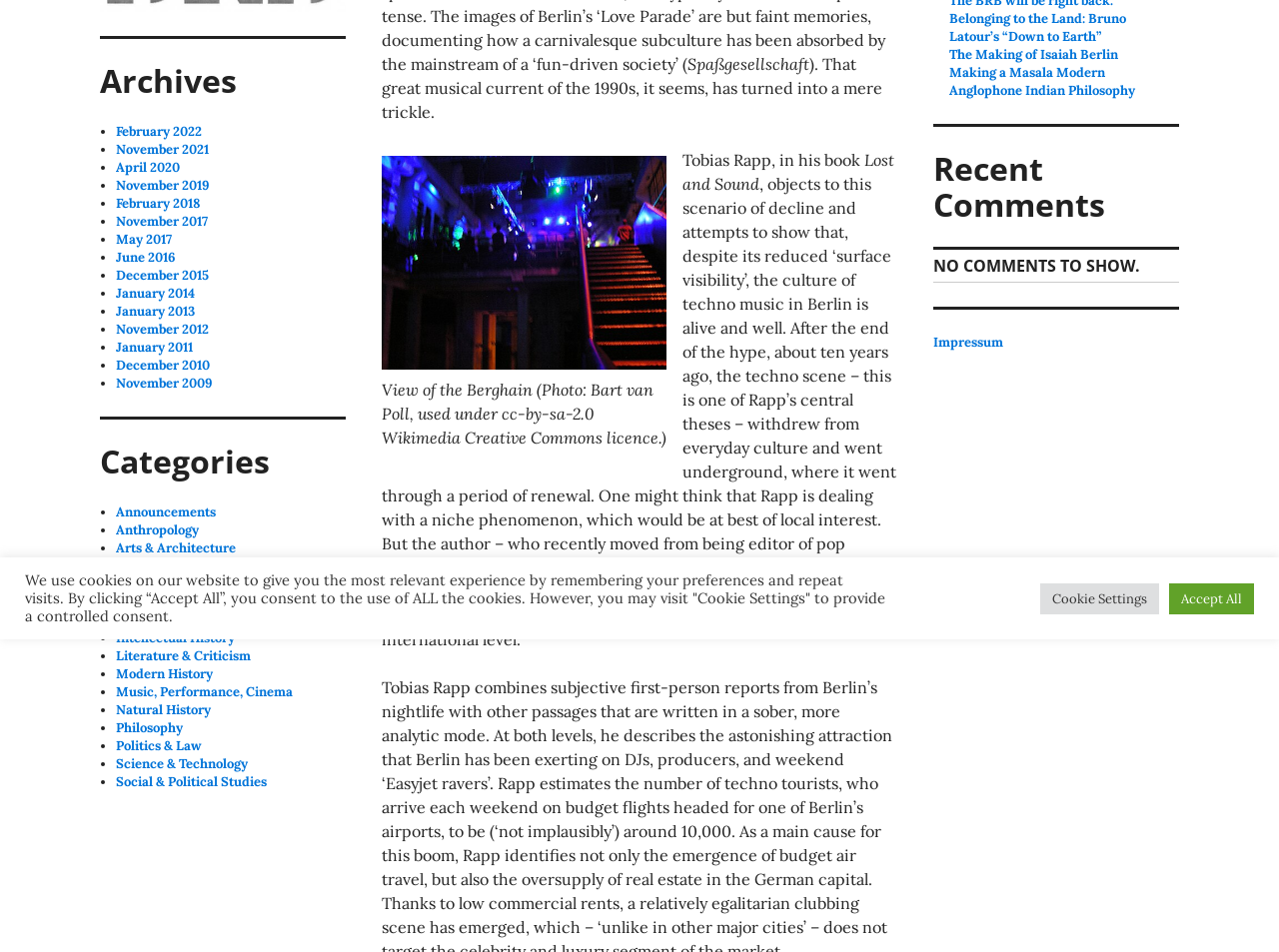Bounding box coordinates are given in the format (top-left x, top-left y, bottom-right x, bottom-right y). All values should be floating point numbers between 0 and 1. Provide the bounding box coordinate for the UI element described as: Social & Political Studies

[0.091, 0.812, 0.209, 0.83]